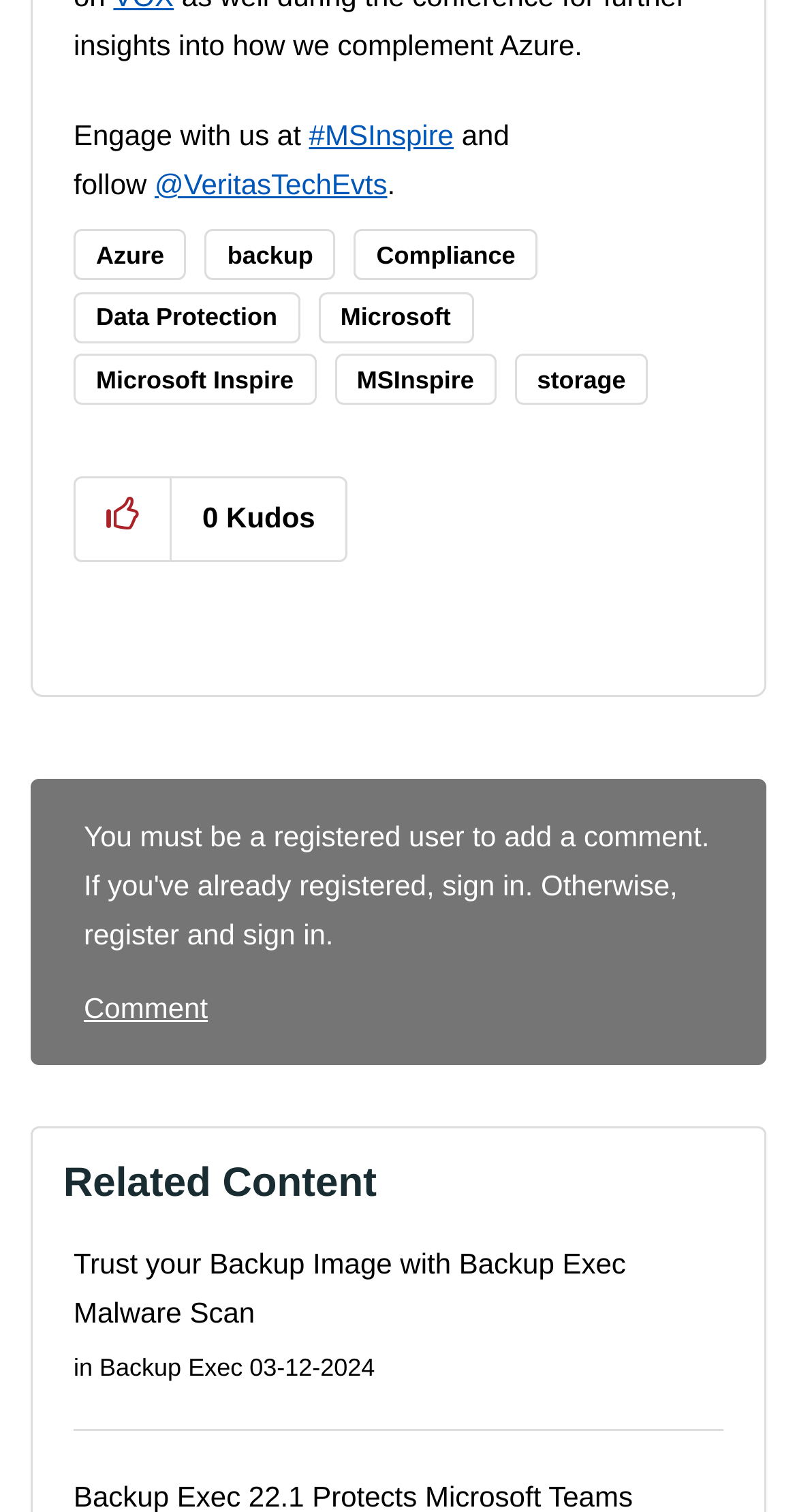What is the total number of kudos this post has received?
We need a detailed and exhaustive answer to the question. Please elaborate.

The answer can be found by looking at the static text '0' inside the generic element with the description 'The total number of kudos this post has received.'